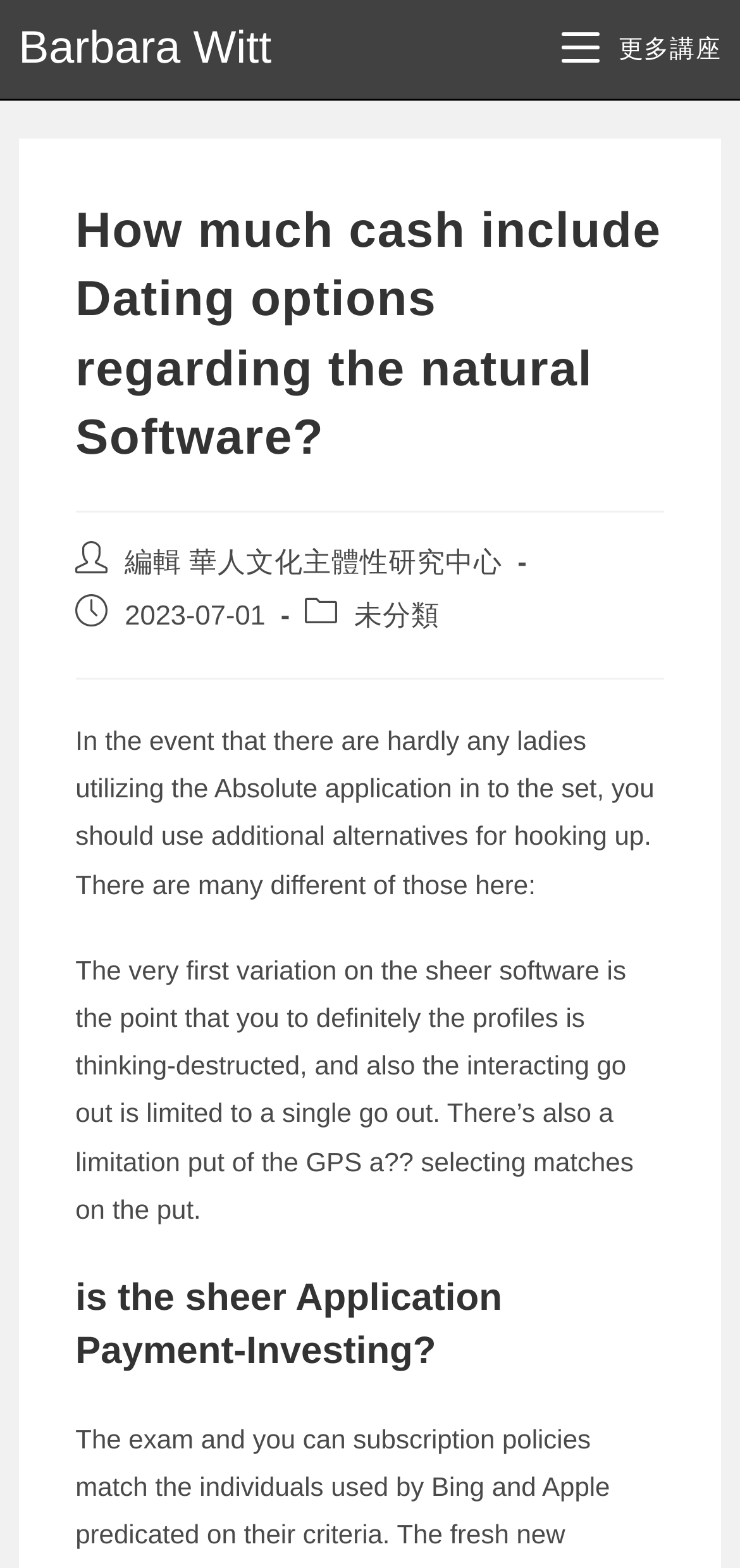What is the limitation of the GPS in the Absolute application?
Please respond to the question with a detailed and informative answer.

I found the answer by looking at the static text element with the text 'There’s also a limitation put of the GPS a?? selecting matches on the put.' which is located in the middle of the page, indicating the limitation of the GPS in the Absolute application.